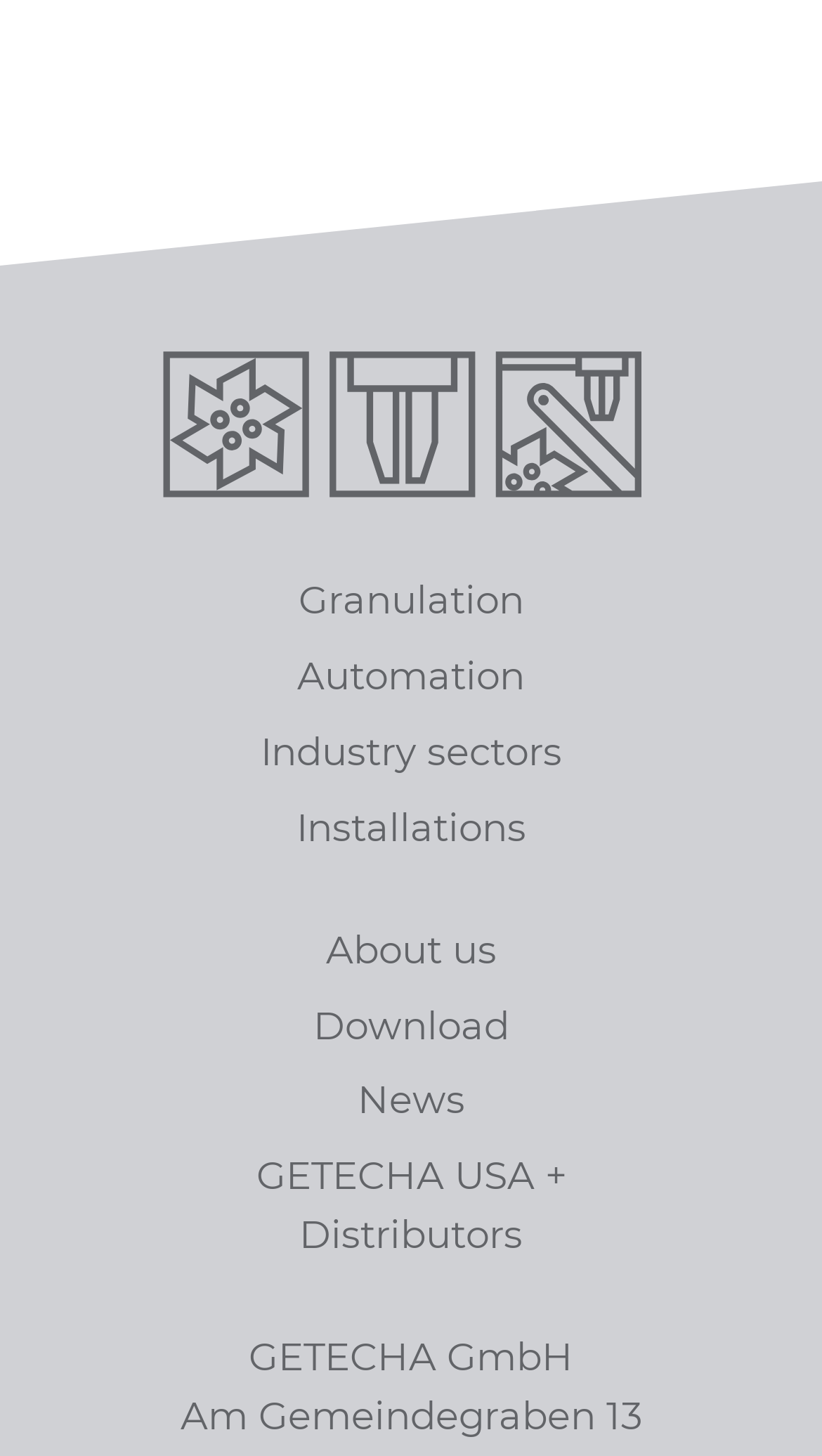Please specify the coordinates of the bounding box for the element that should be clicked to carry out this instruction: "Click on Granulation". The coordinates must be four float numbers between 0 and 1, formatted as [left, top, right, bottom].

[0.196, 0.24, 0.399, 0.355]